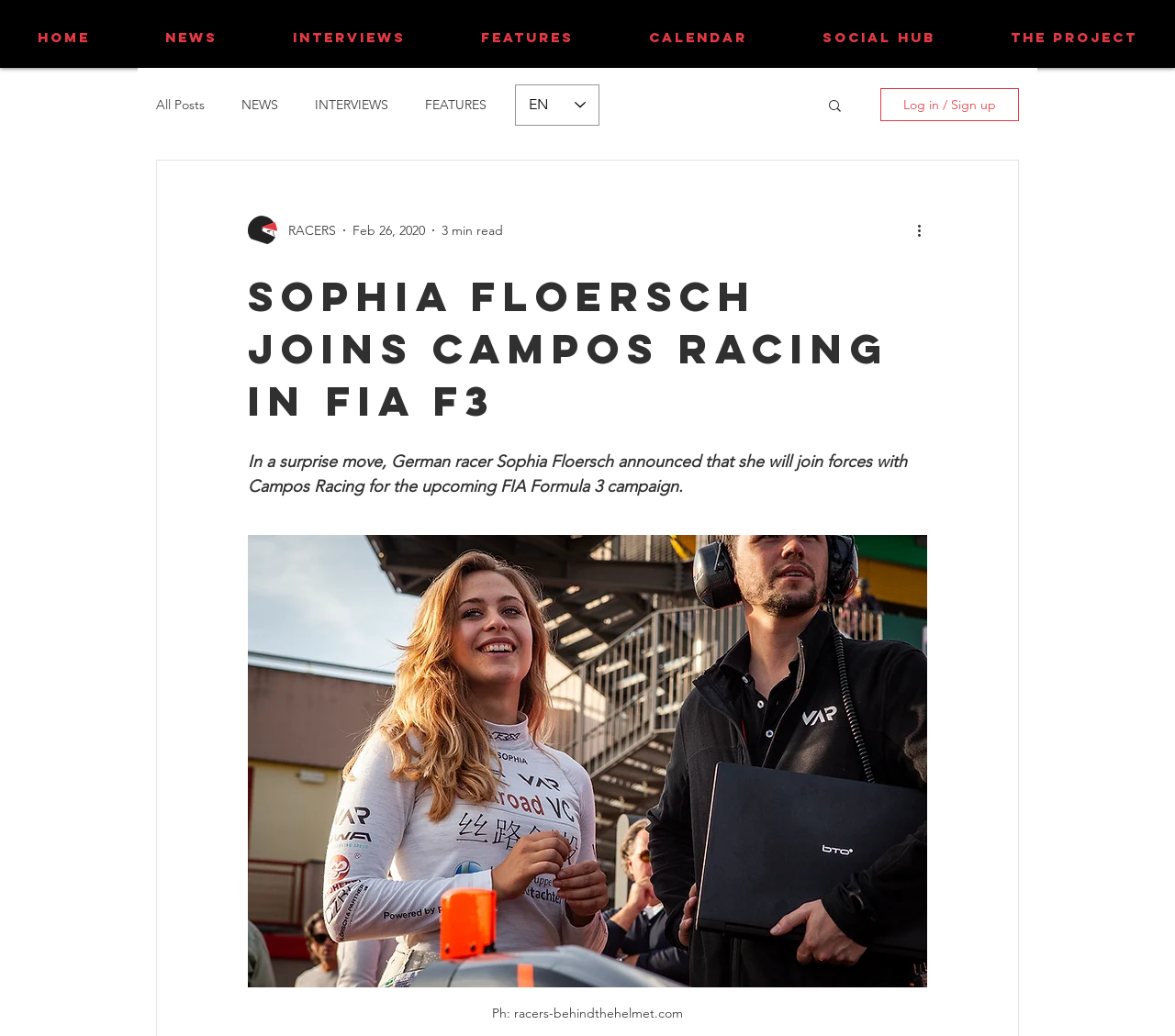Locate the coordinates of the bounding box for the clickable region that fulfills this instruction: "search for something".

[0.703, 0.094, 0.718, 0.112]